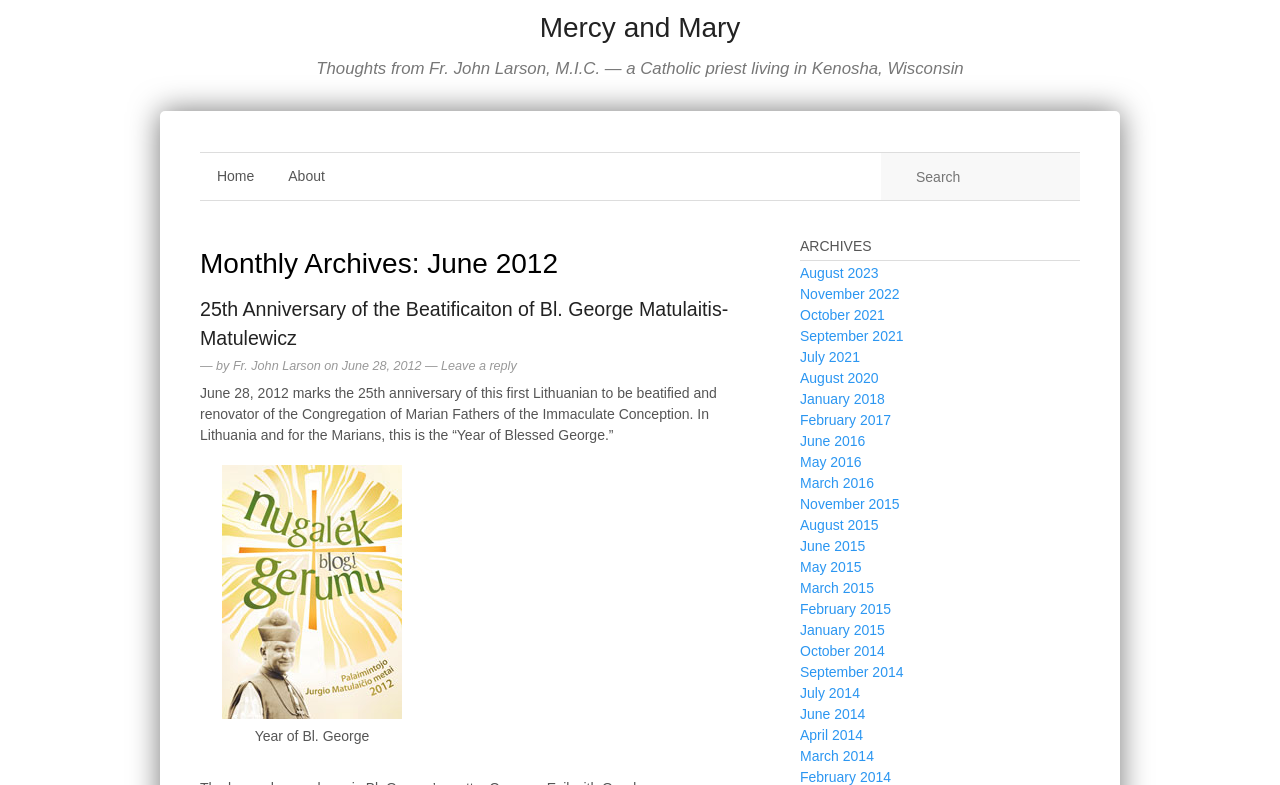Identify the bounding box coordinates of the region I need to click to complete this instruction: "Go to the home page".

[0.156, 0.195, 0.212, 0.255]